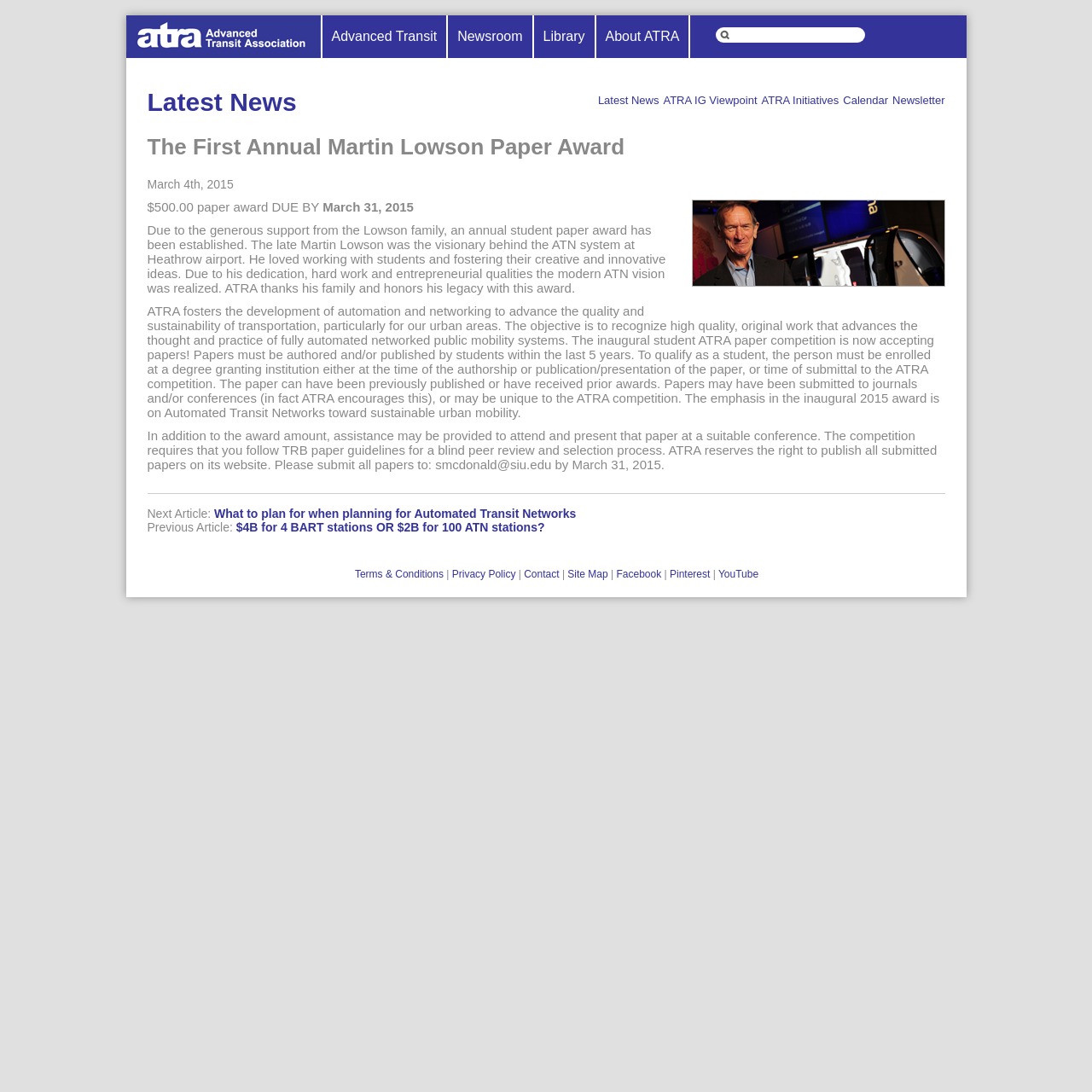Indicate the bounding box coordinates of the element that needs to be clicked to satisfy the following instruction: "Learn about the Martin Lowson Paper Award". The coordinates should be four float numbers between 0 and 1, i.e., [left, top, right, bottom].

[0.135, 0.123, 0.865, 0.147]